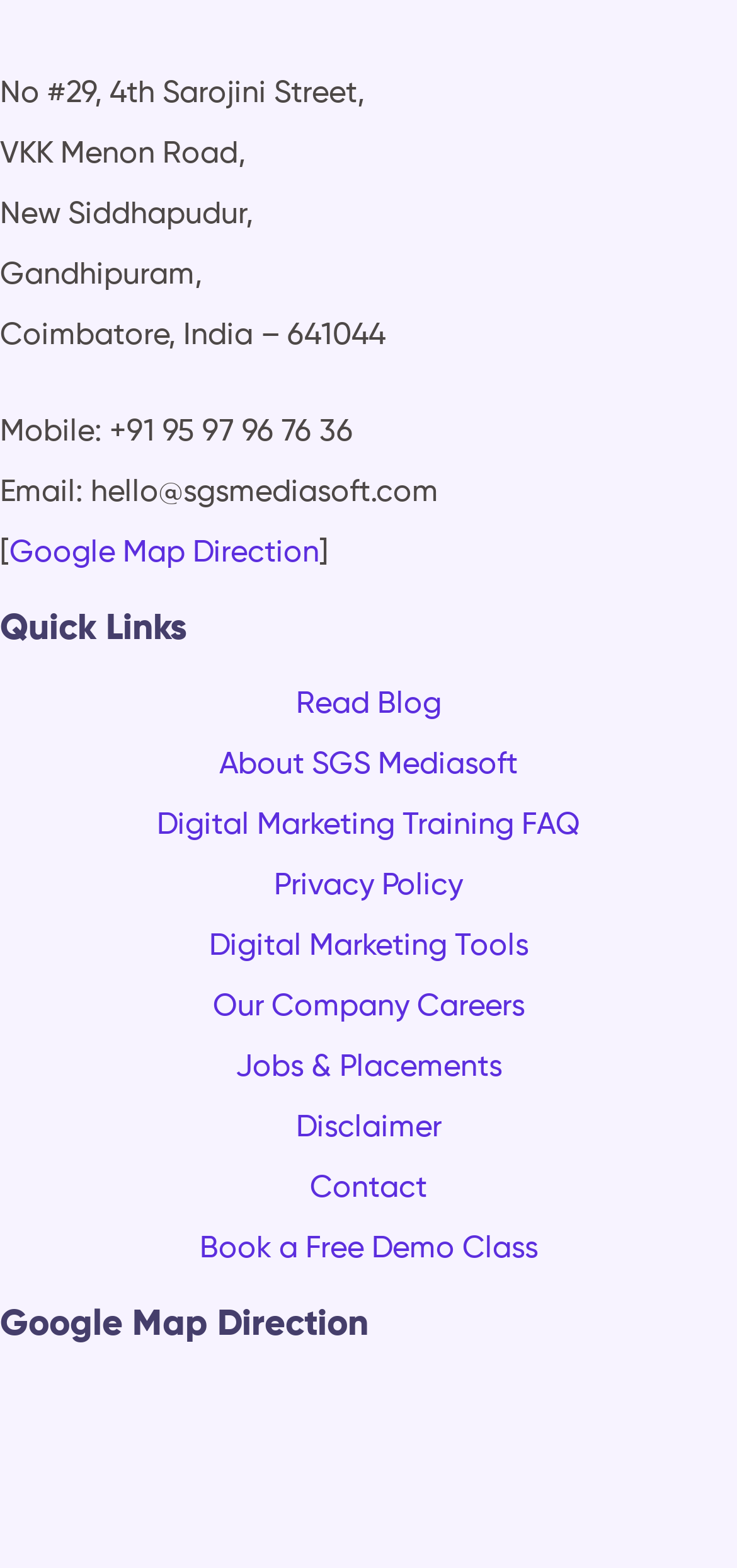Please find the bounding box coordinates for the clickable element needed to perform this instruction: "Check About SGS Mediasoft".

[0.297, 0.479, 0.703, 0.498]